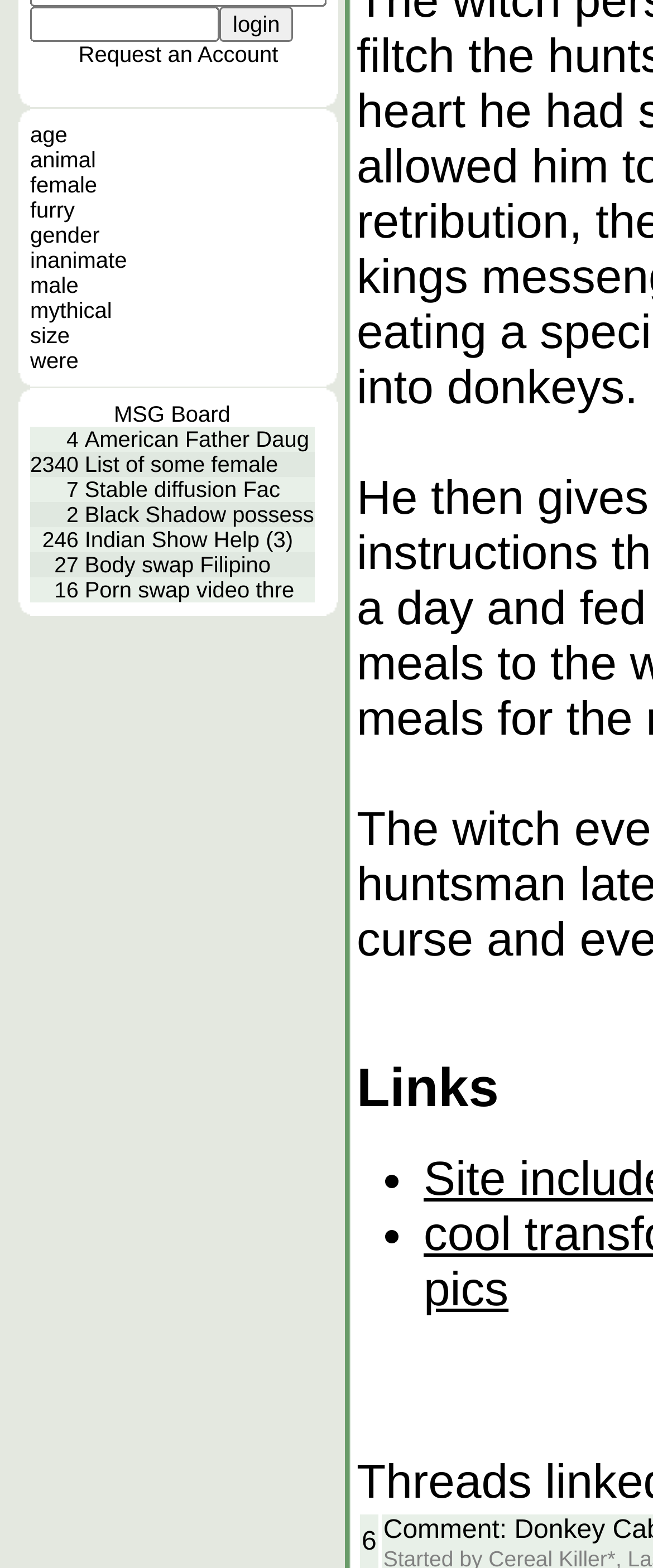Identify the bounding box of the HTML element described as: "NEXT Function (Record)".

None